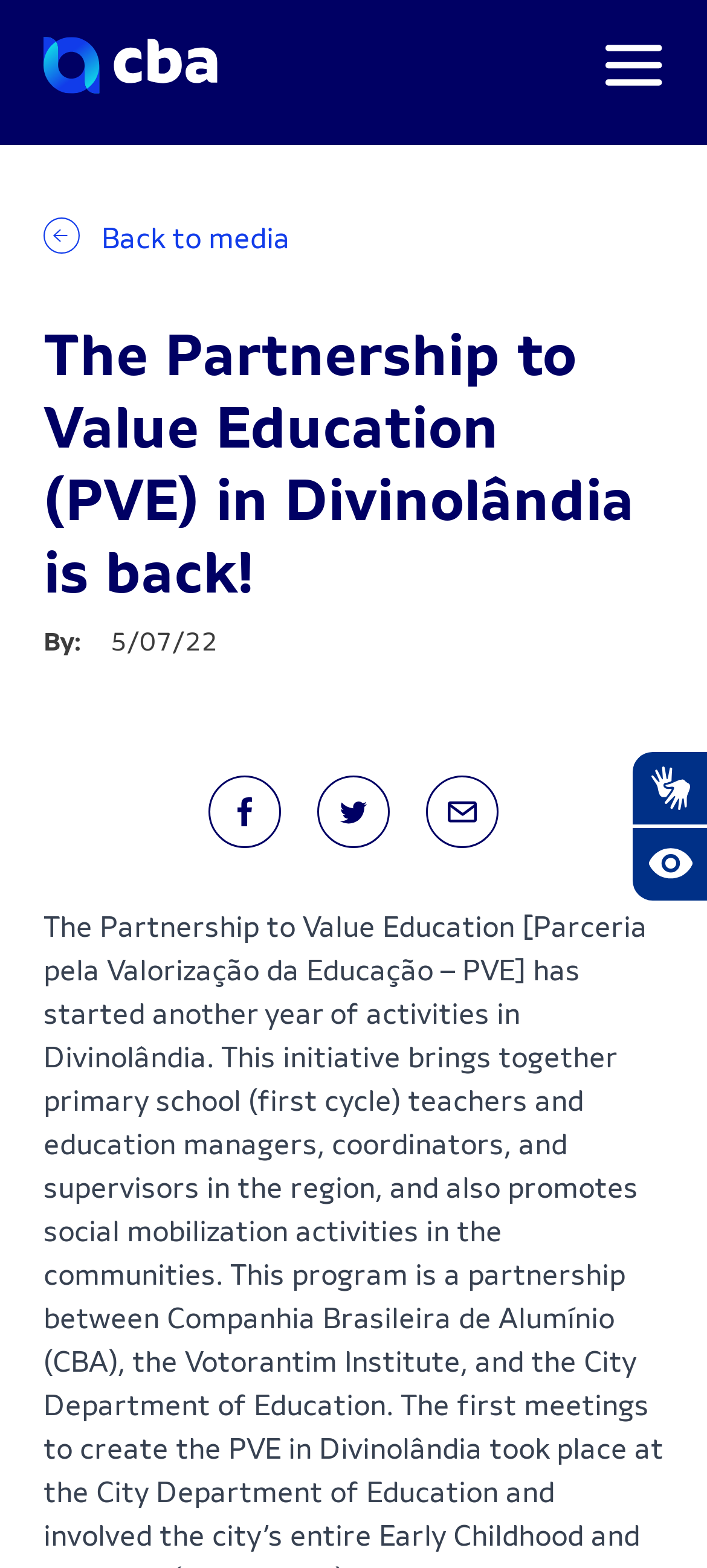What is the main heading displayed on the webpage? Please provide the text.

The Partnership to Value Education (PVE) in Divinolândia is back!